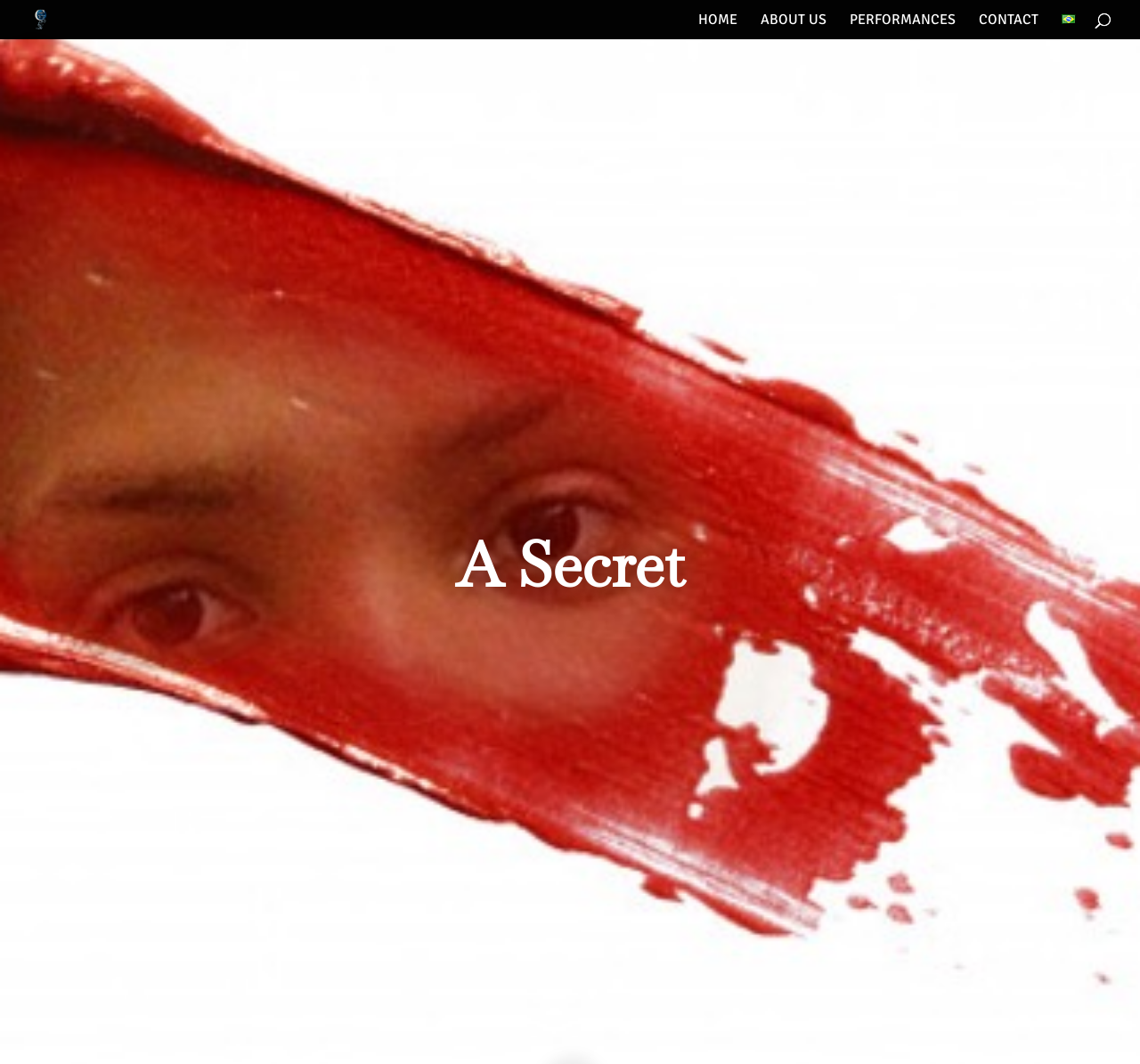Please provide the bounding box coordinate of the region that matches the element description: Home. Coordinates should be in the format (top-left x, top-left y, bottom-right x, bottom-right y) and all values should be between 0 and 1.

[0.612, 0.013, 0.647, 0.037]